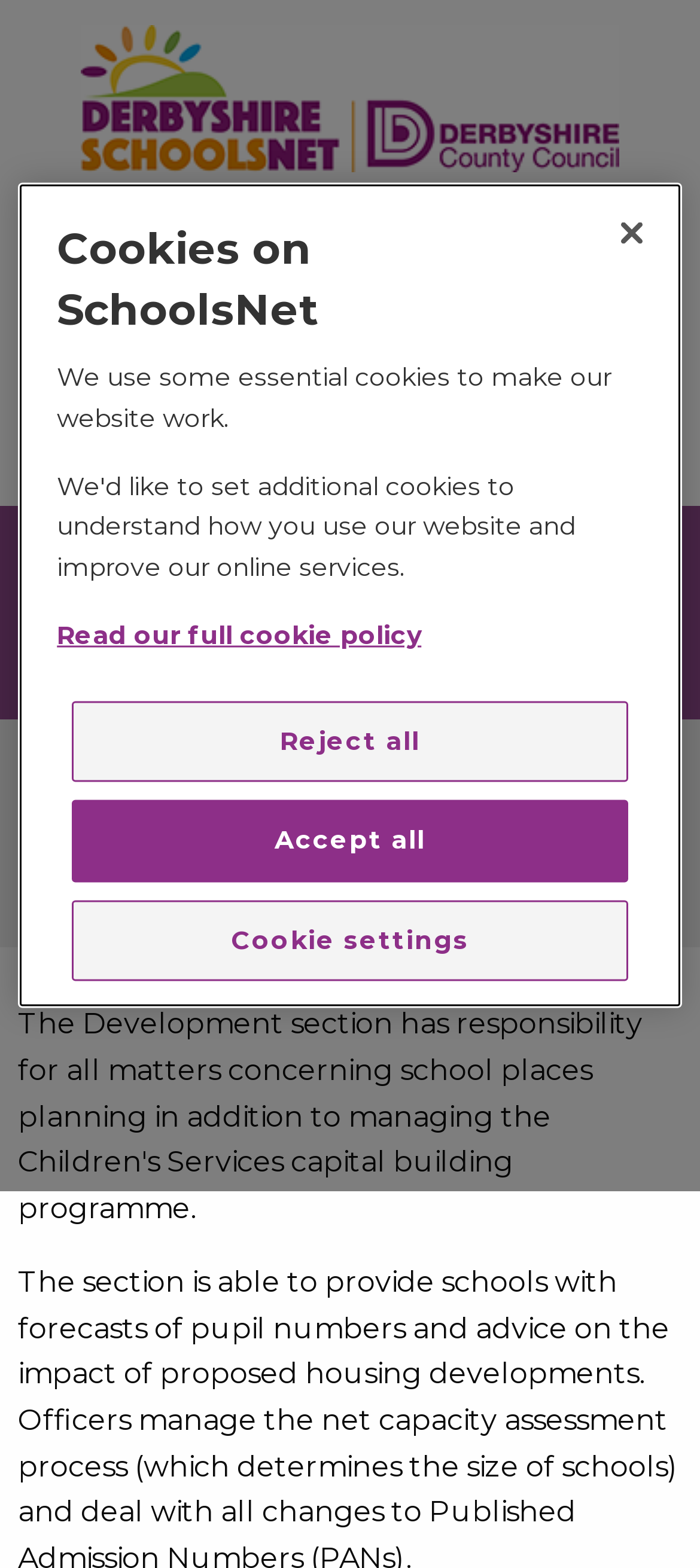What is the logo of the website?
Refer to the image and give a detailed answer to the question.

The logo is located at the top left corner of the webpage, and it is an image with the text 'Derbyshire Schools Net'.